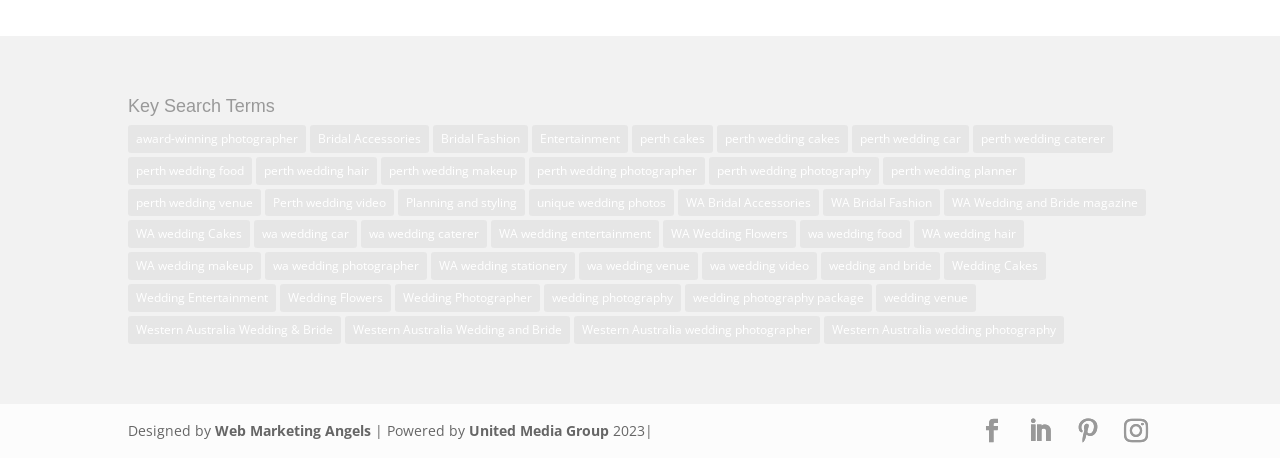Could you find the bounding box coordinates of the clickable area to complete this instruction: "Follow on LinkedIn"?

[0.803, 0.915, 0.822, 0.969]